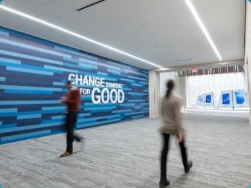What type of atmosphere does the office space have?
Based on the image, respond with a single word or phrase.

lively